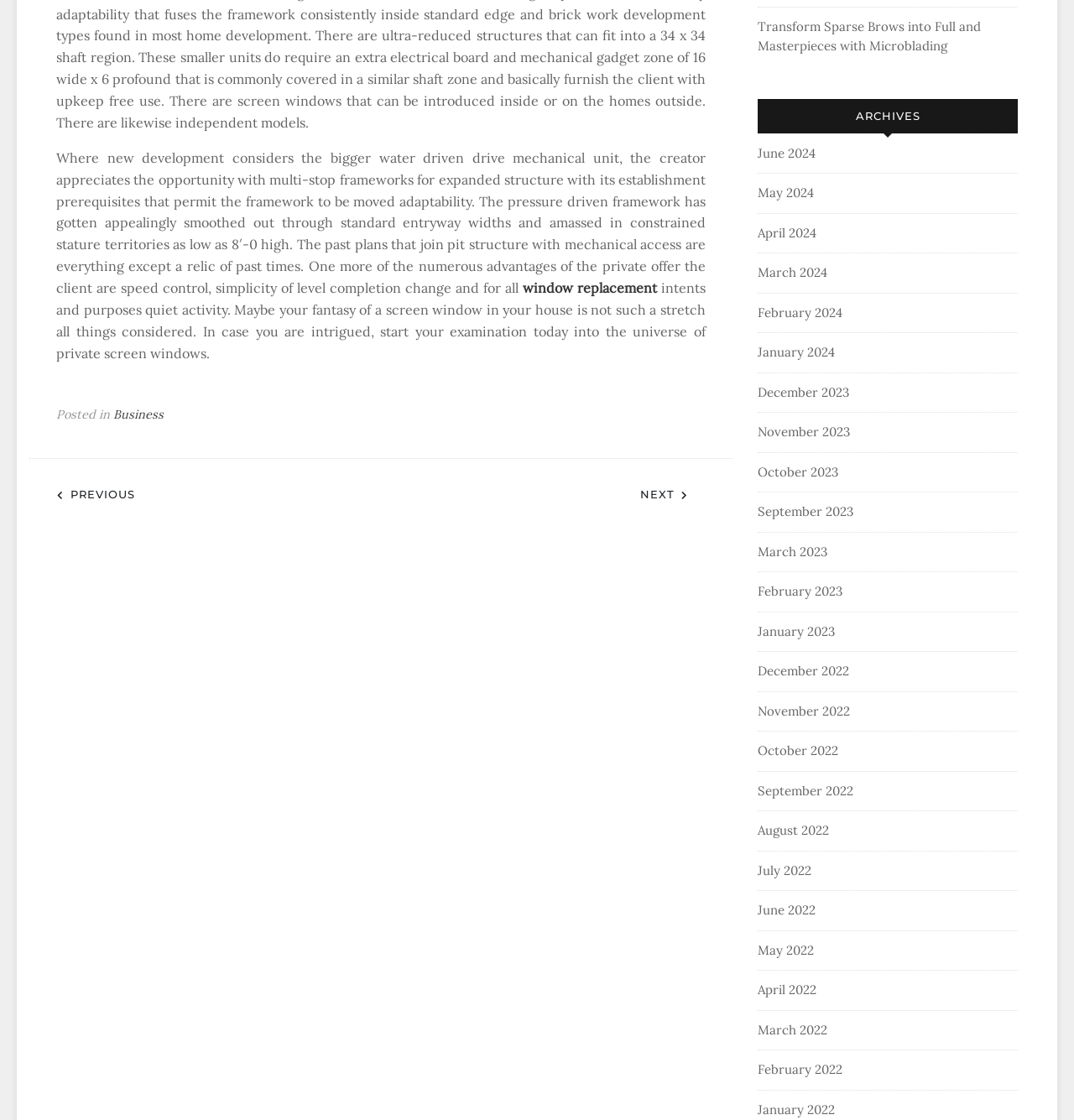Please locate the bounding box coordinates of the element that needs to be clicked to achieve the following instruction: "View the post 'Transform Sparse Brows into Full and Masterpieces with Microblading'". The coordinates should be four float numbers between 0 and 1, i.e., [left, top, right, bottom].

[0.705, 0.017, 0.913, 0.048]